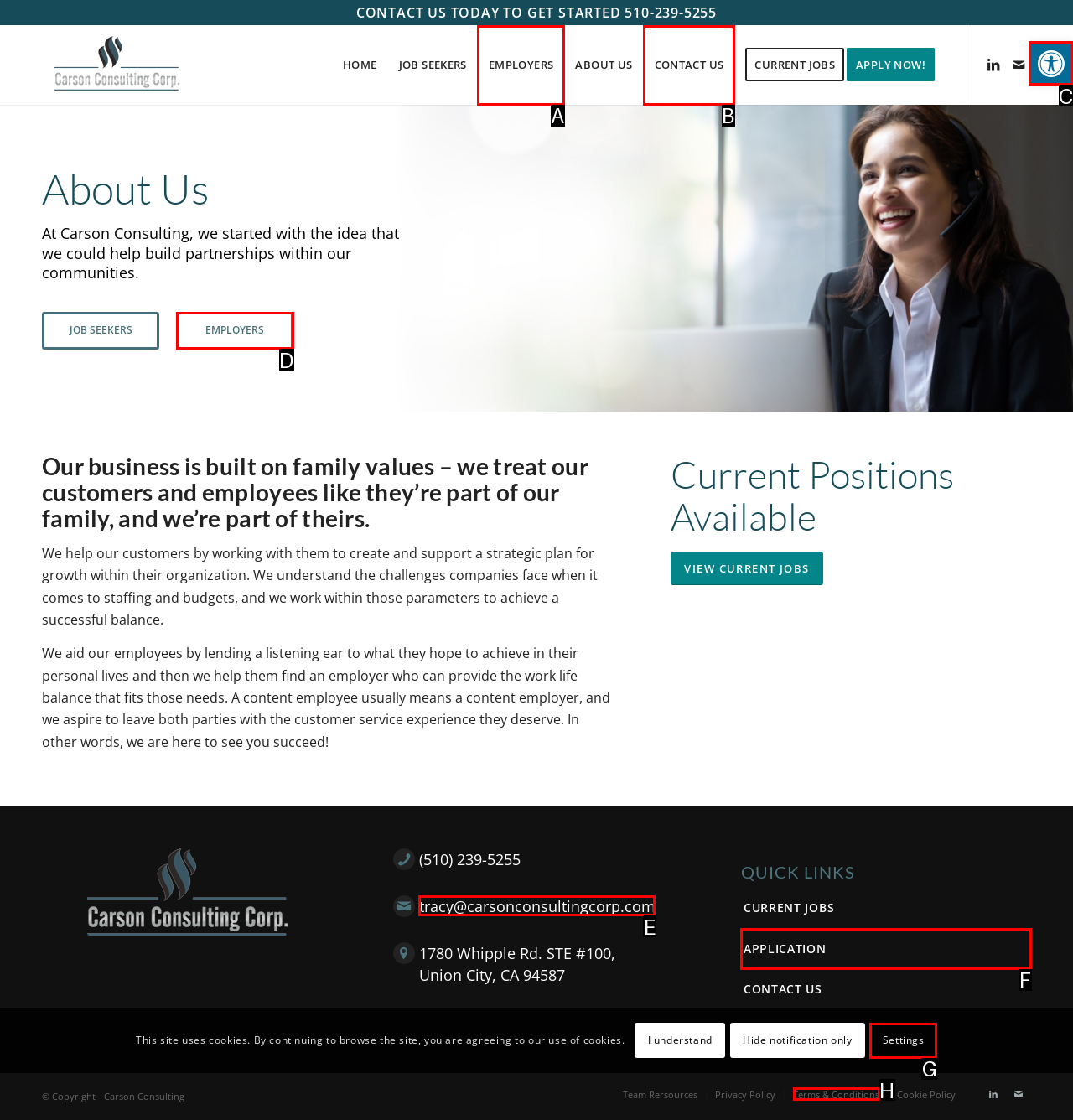Point out the UI element to be clicked for this instruction: Open the toolbar accessibility tools. Provide the answer as the letter of the chosen element.

C